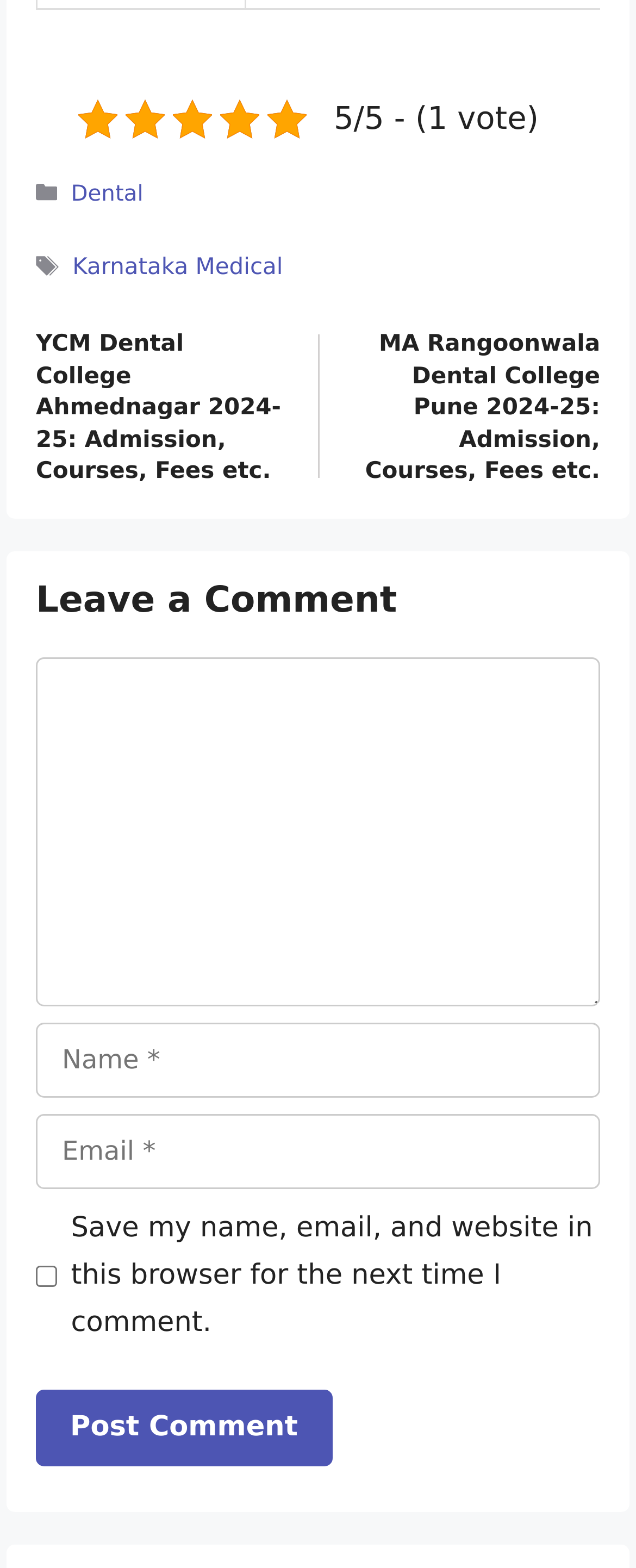Find the bounding box coordinates of the area that needs to be clicked in order to achieve the following instruction: "Leave a comment". The coordinates should be specified as four float numbers between 0 and 1, i.e., [left, top, right, bottom].

[0.056, 0.42, 0.944, 0.642]